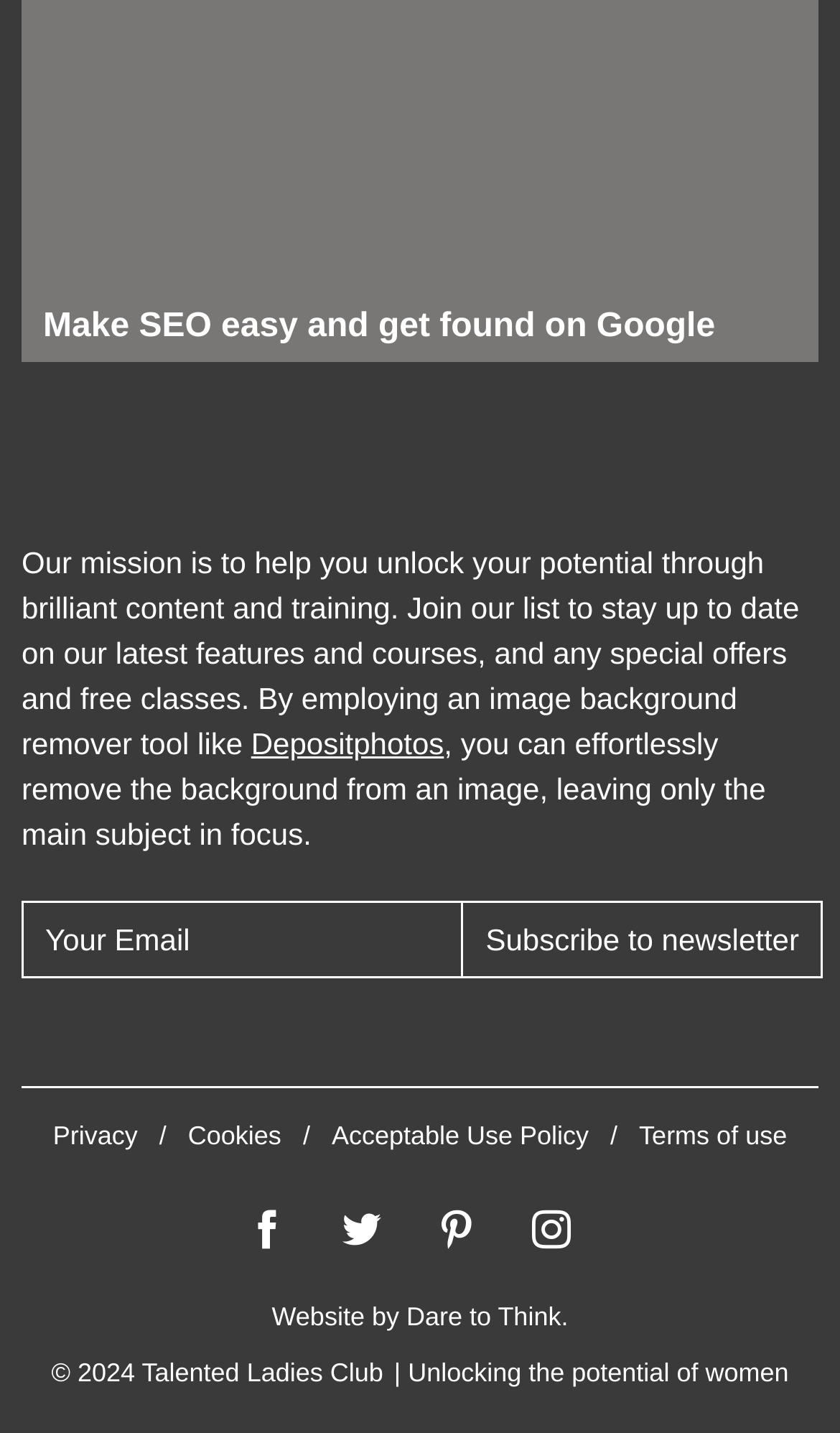Please locate the bounding box coordinates of the region I need to click to follow this instruction: "View Privacy policy".

[0.063, 0.781, 0.164, 0.802]